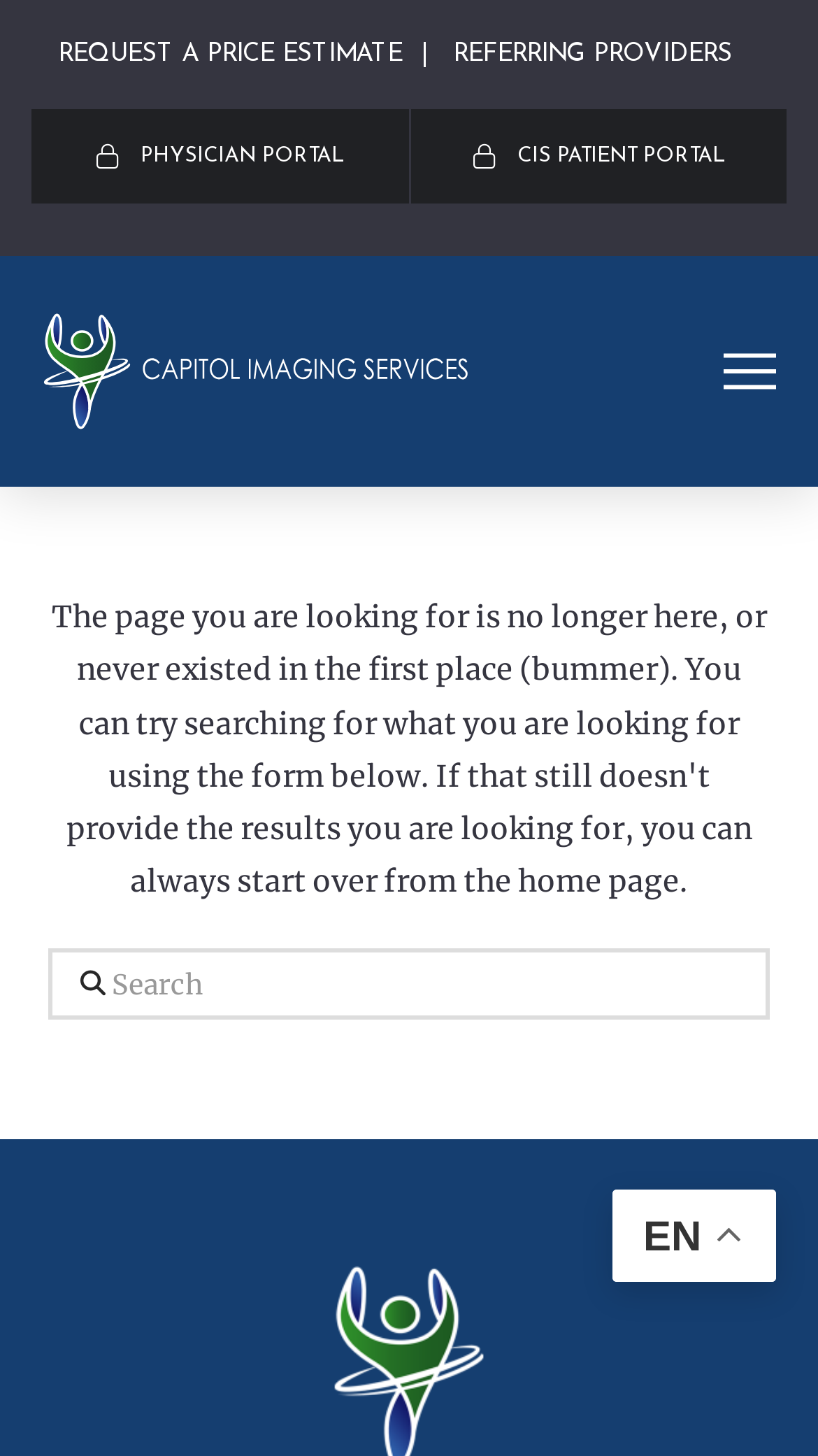Use a single word or phrase to respond to the question:
What is the purpose of the REQUEST A PRICE ESTIMATE link?

To request a price estimate